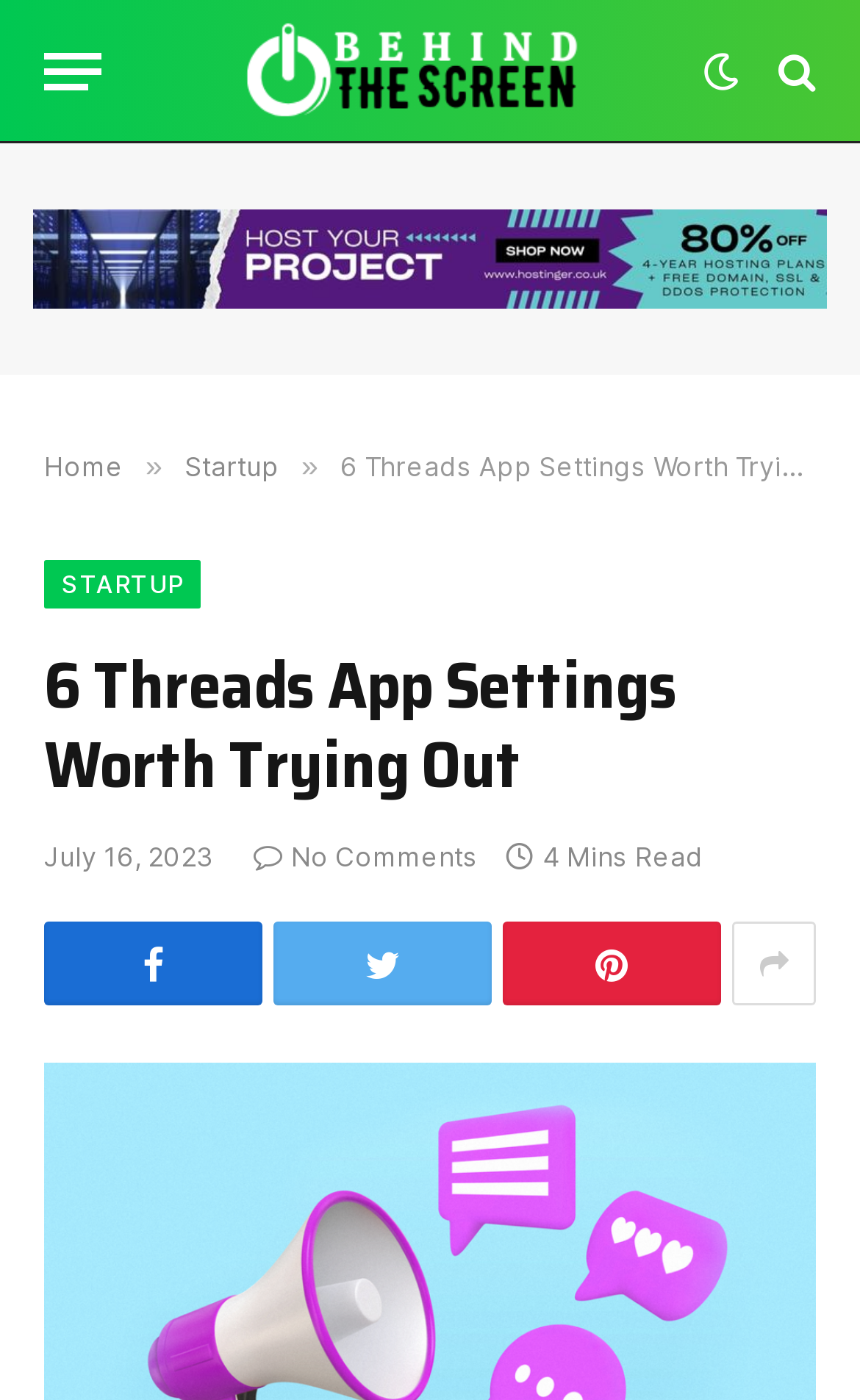What is the main heading displayed on the webpage? Please provide the text.

6 Threads App Settings Worth Trying Out